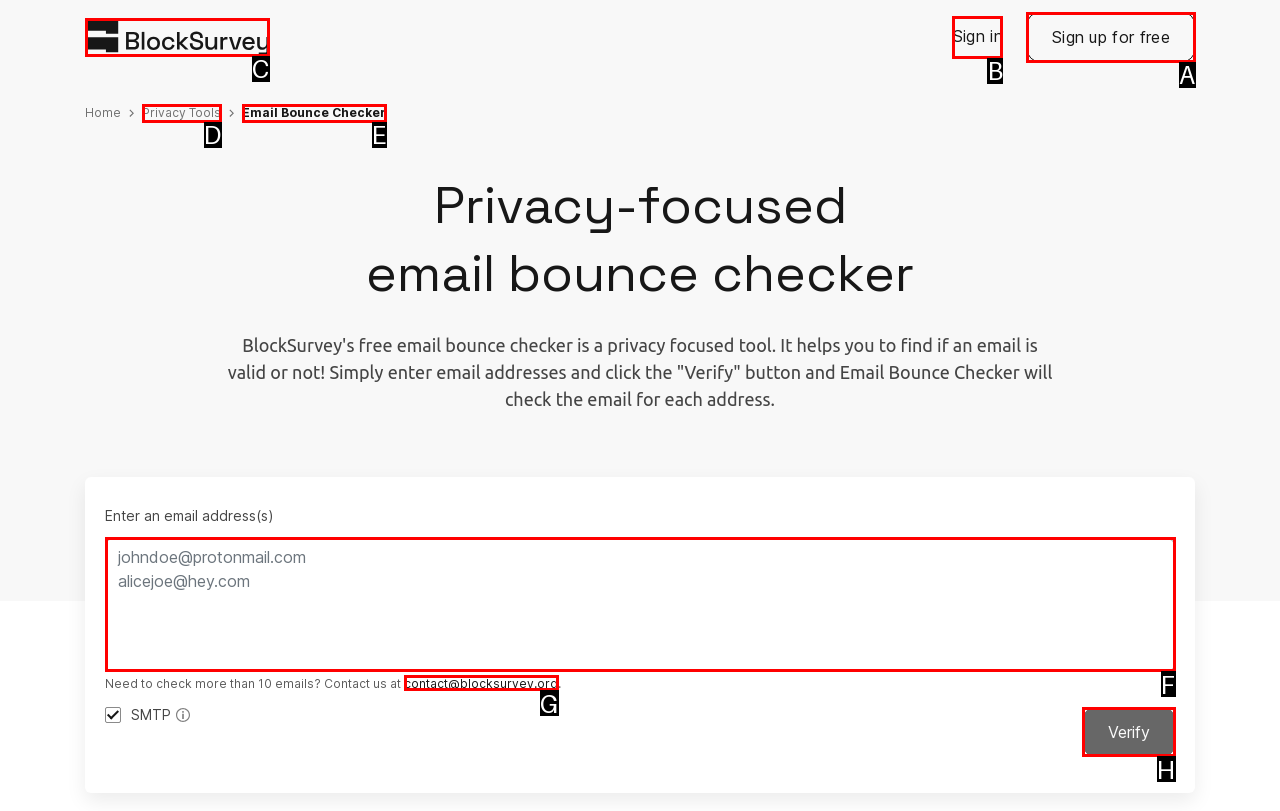Show which HTML element I need to click to perform this task: Click the Verify button Answer with the letter of the correct choice.

H